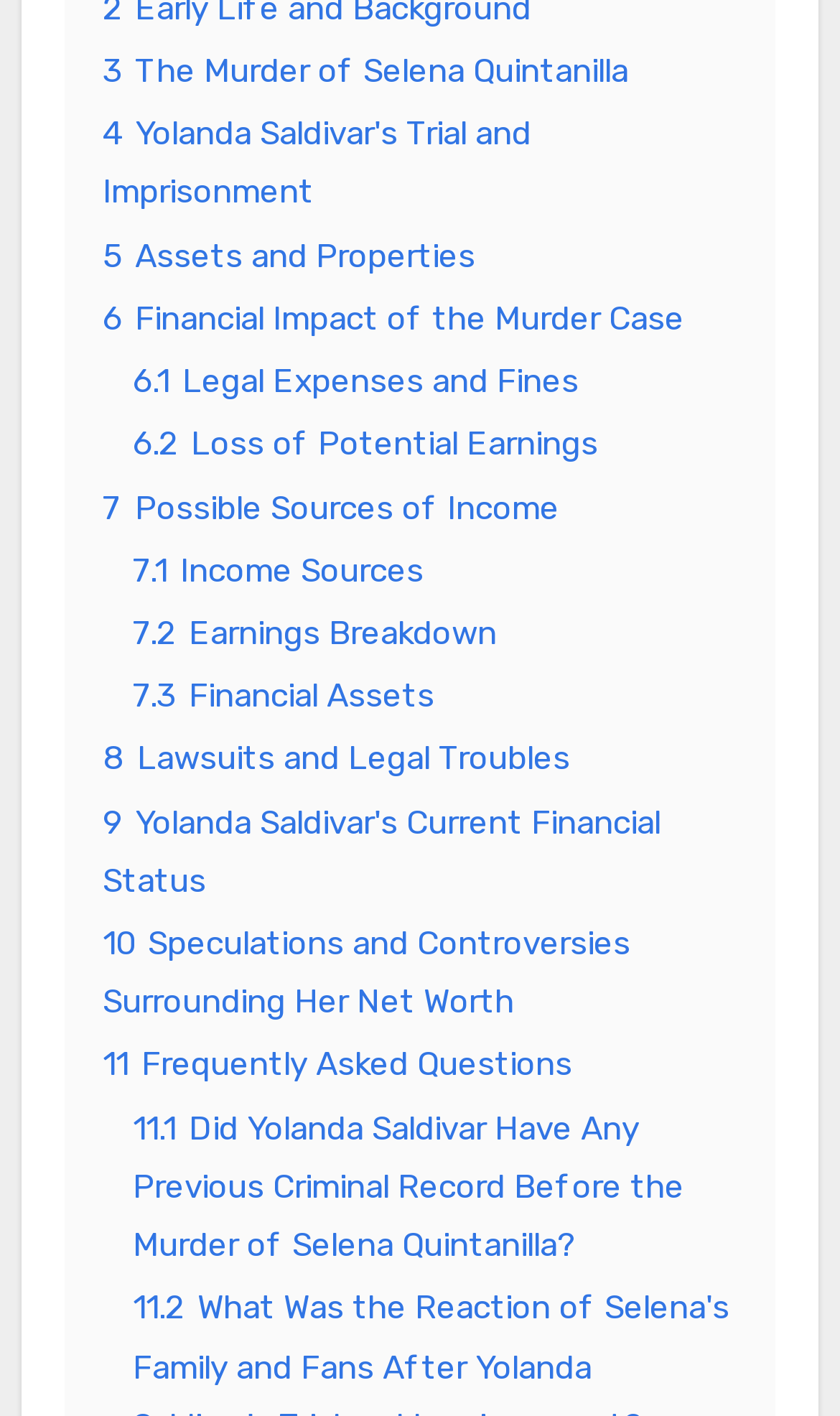What is the topic of the 3rd link?
Using the image, provide a detailed and thorough answer to the question.

I looked at the OCR text of the 3rd link element, which is '5 Assets and Properties', so the topic of the 3rd link is Assets and Properties.